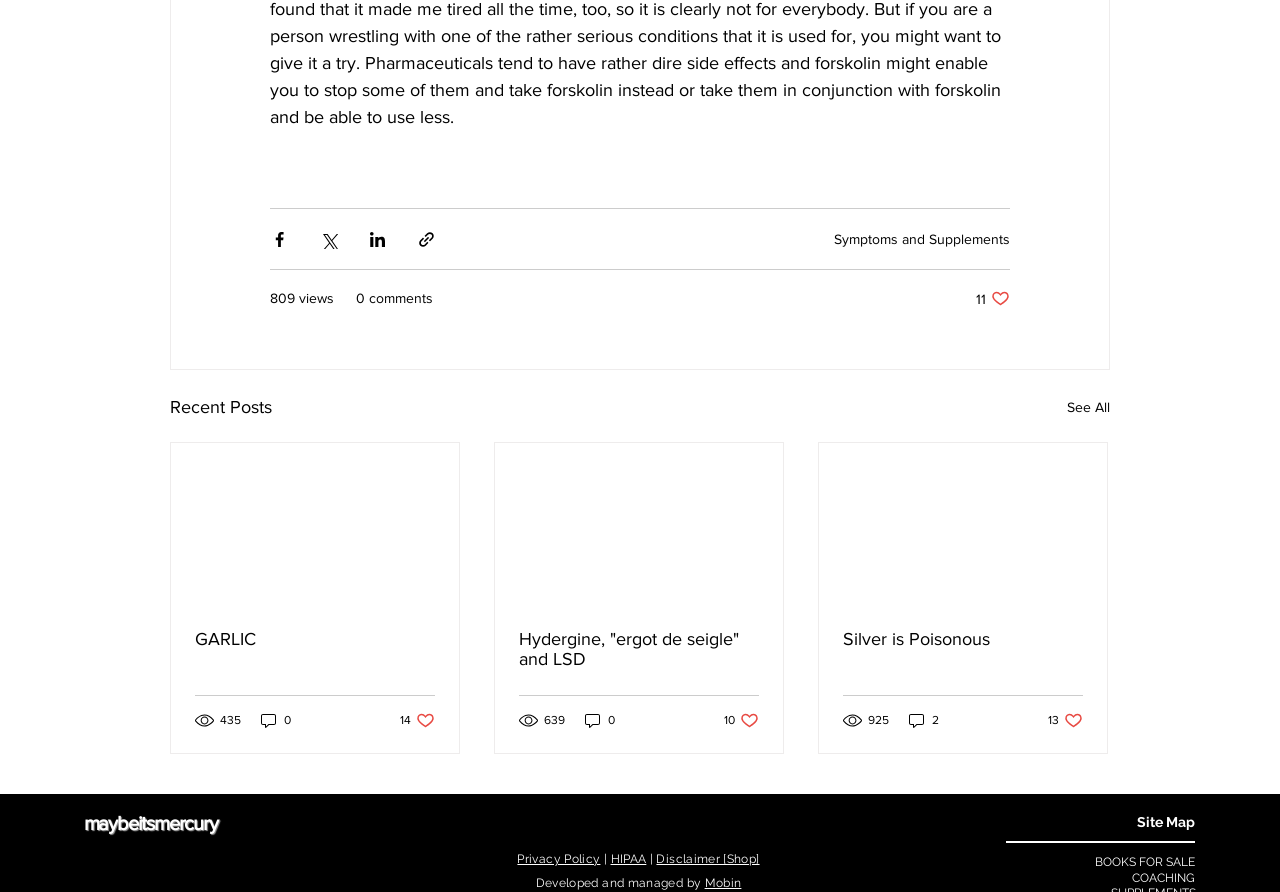Please give a short response to the question using one word or a phrase:
What is the location of the website owner?

Burlington, VT 05401 USA